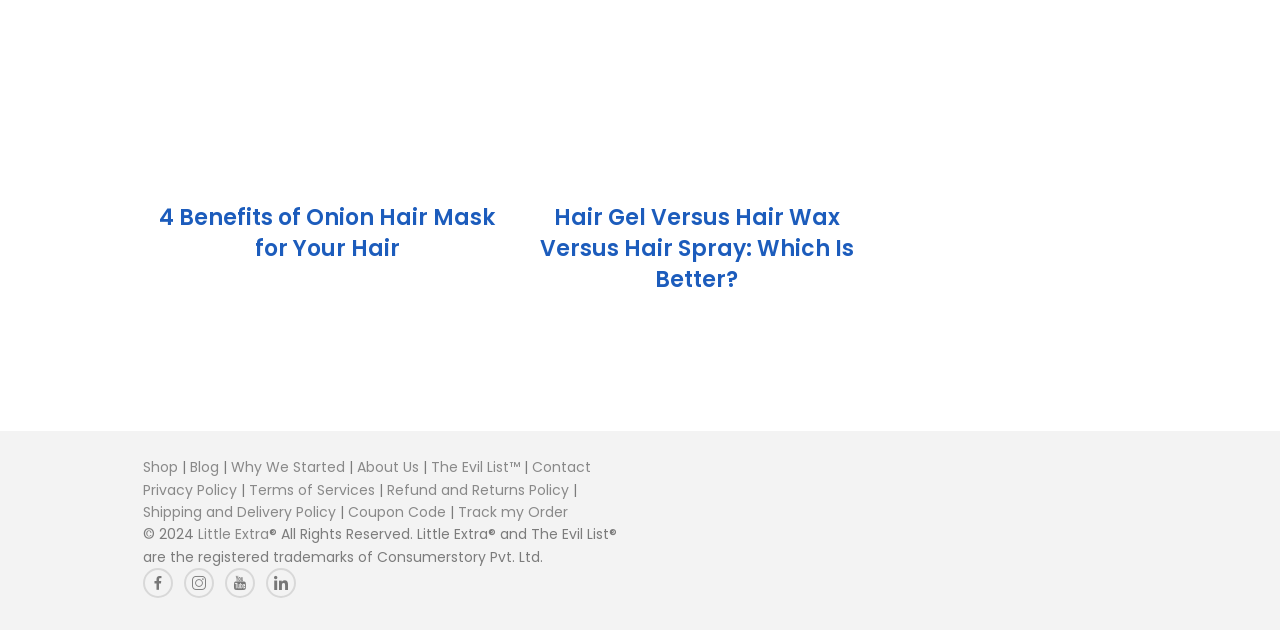What is the purpose of the 'Shop' link?
Refer to the image and offer an in-depth and detailed answer to the question.

The 'Shop' link is likely to take the user to a page where they can purchase products, possibly related to hair care or beauty, given the context of the webpage.